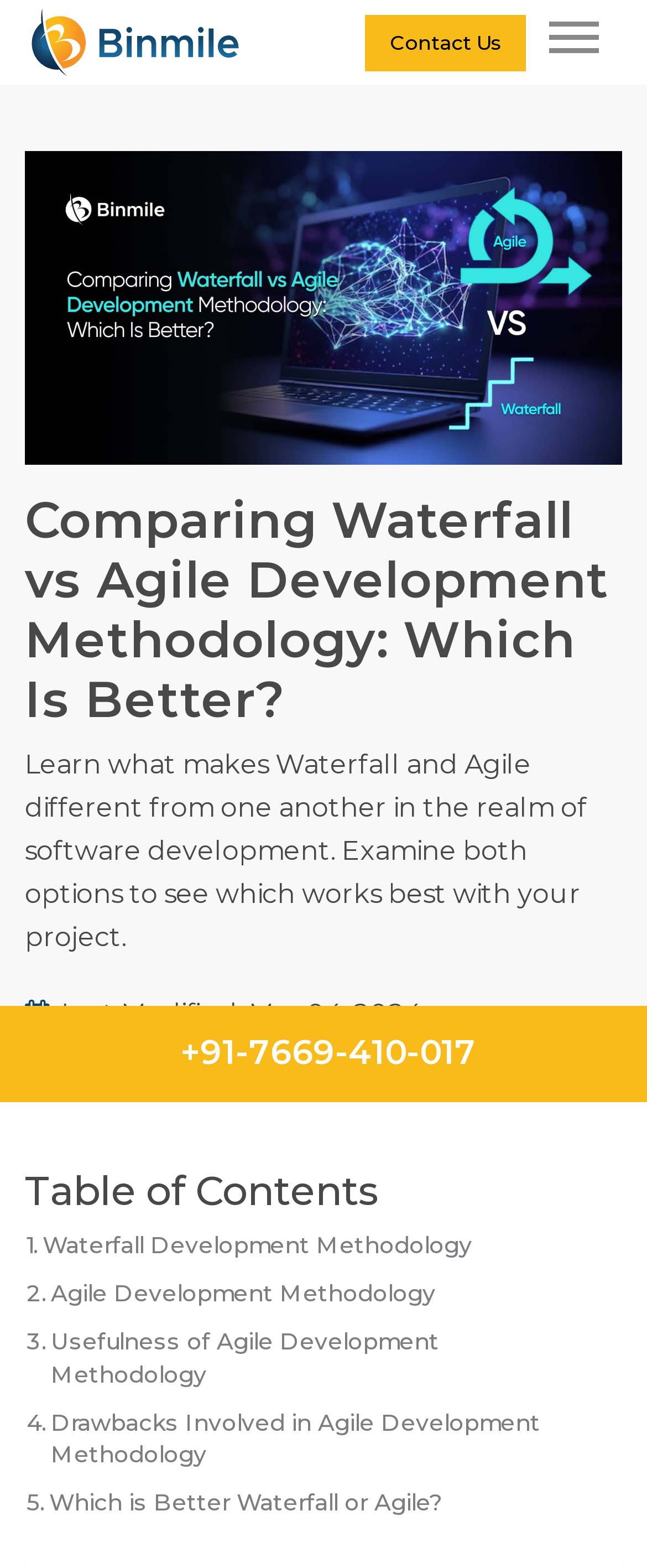Identify the bounding box coordinates of the clickable region required to complete the instruction: "Explore Agile Development Methodology". The coordinates should be given as four float numbers within the range of 0 and 1, i.e., [left, top, right, bottom].

[0.041, 0.816, 0.674, 0.836]